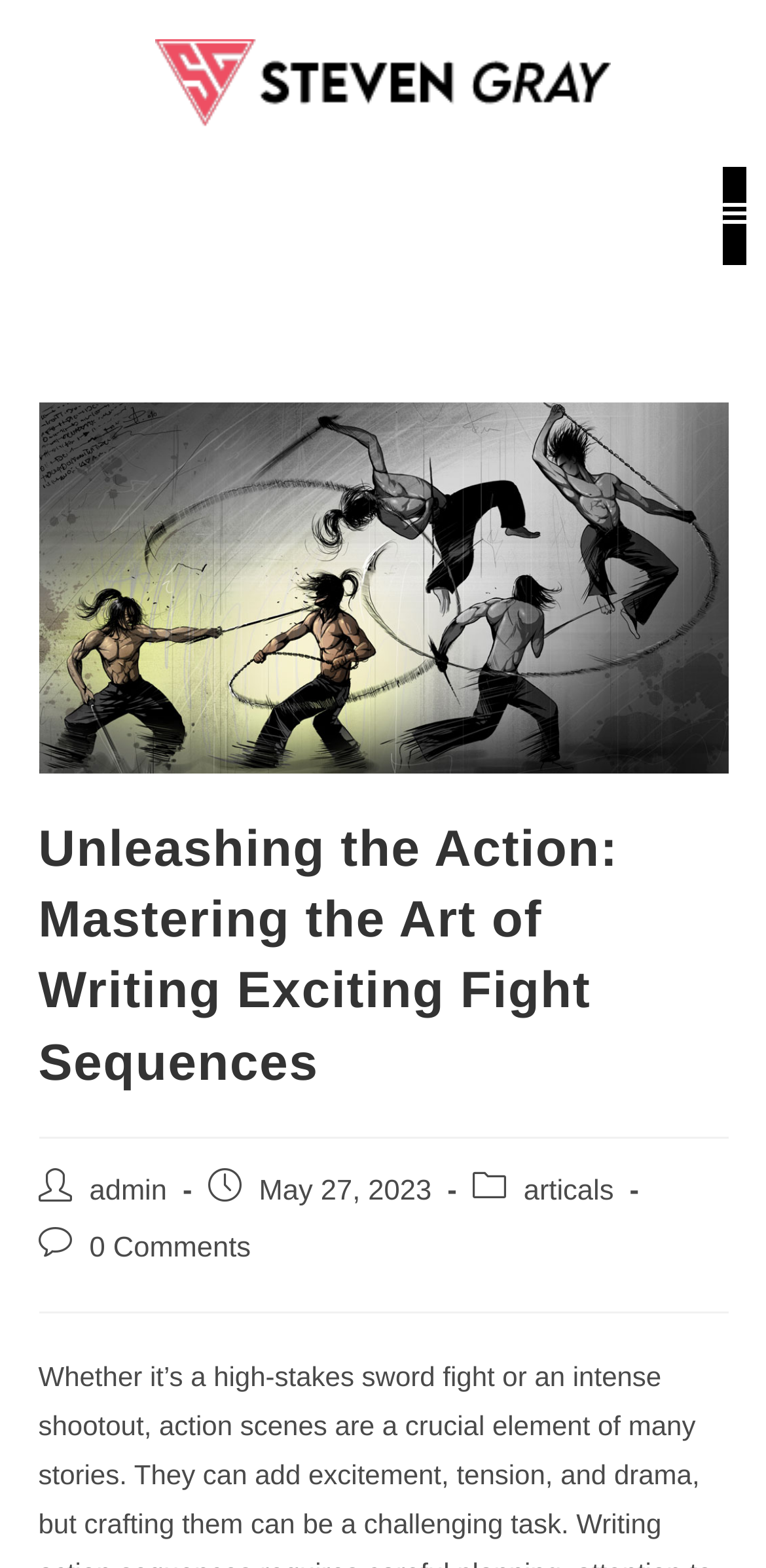Use a single word or phrase to answer the following:
Is there a button on the webpage?

Yes